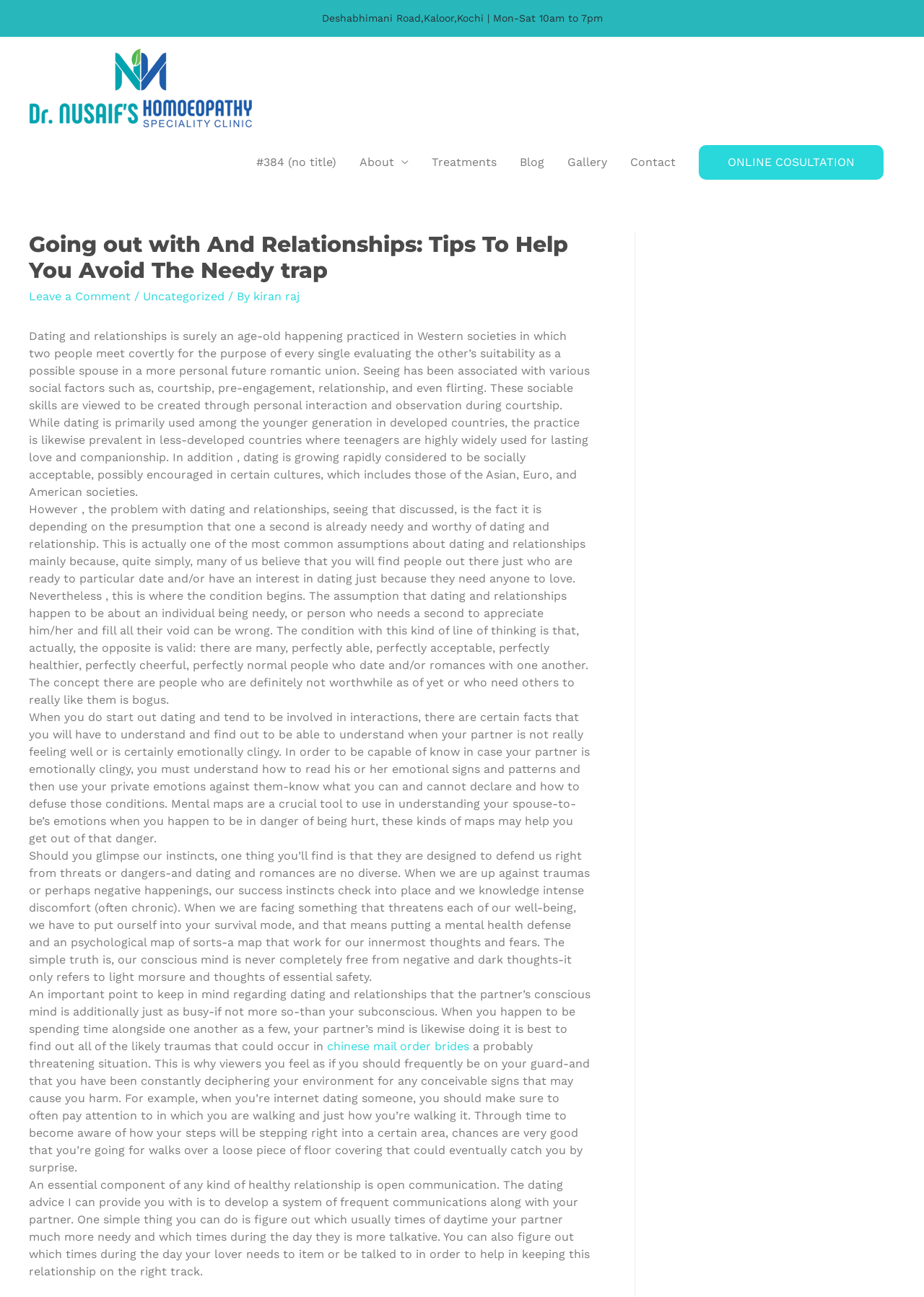Determine the bounding box coordinates of the clickable element to achieve the following action: 'Click the link to start an online consultation'. Provide the coordinates as four float values between 0 and 1, formatted as [left, top, right, bottom].

[0.756, 0.112, 0.956, 0.139]